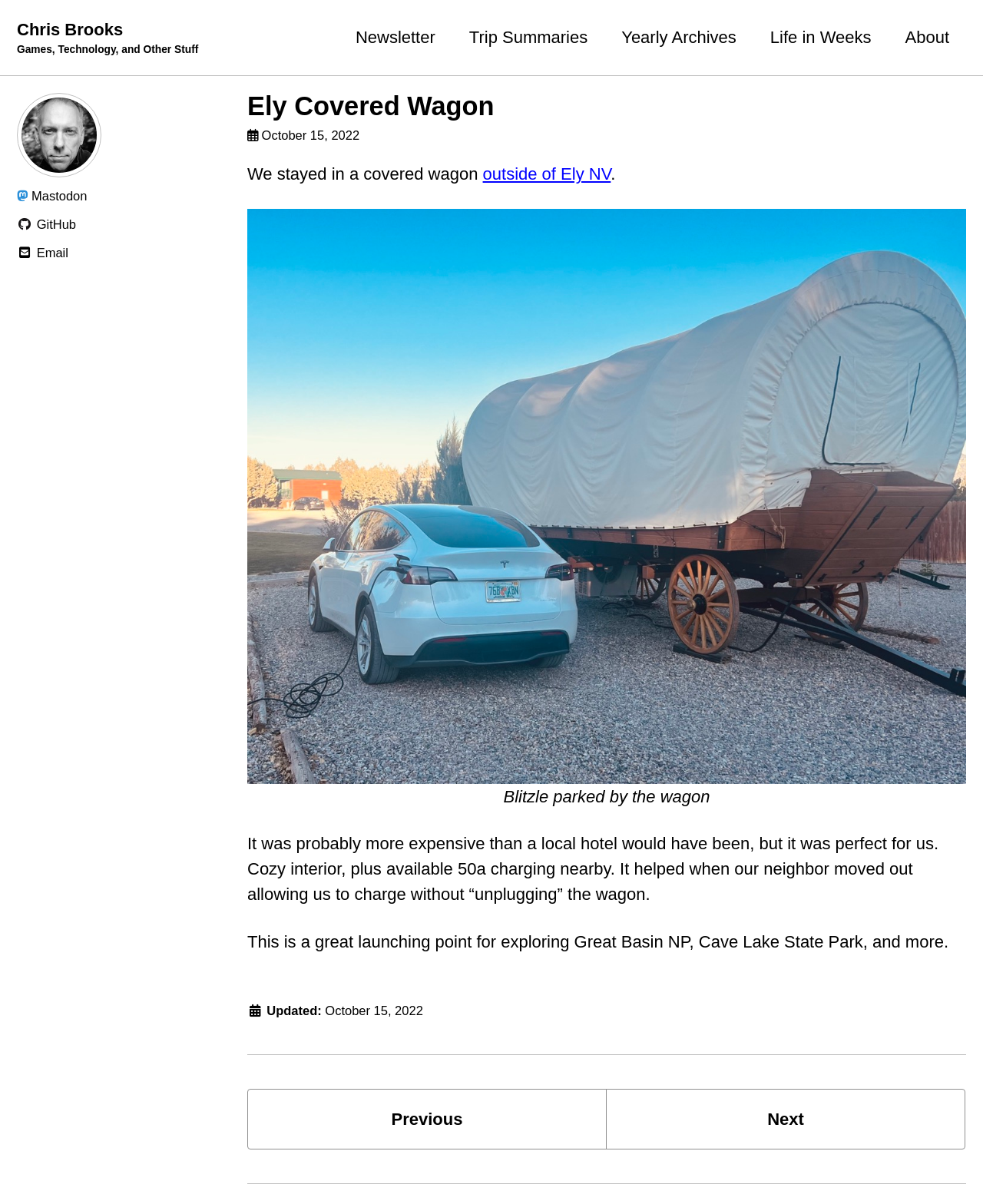Determine the bounding box coordinates for the HTML element mentioned in the following description: "Life in Weeks". The coordinates should be a list of four floats ranging from 0 to 1, represented as [left, top, right, bottom].

[0.783, 0.021, 0.886, 0.042]